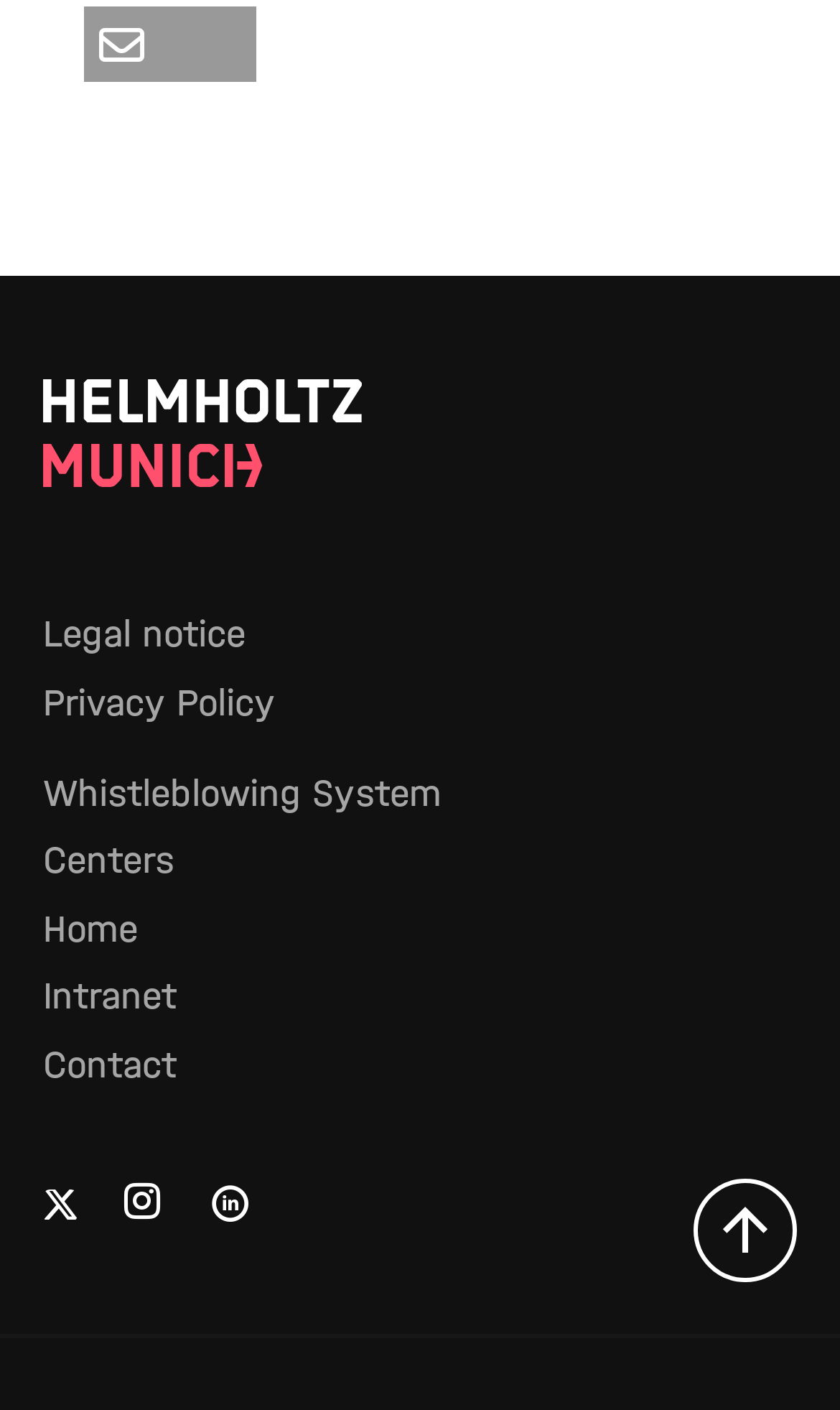How many social media links are there?
Please provide a single word or phrase as your answer based on the image.

4